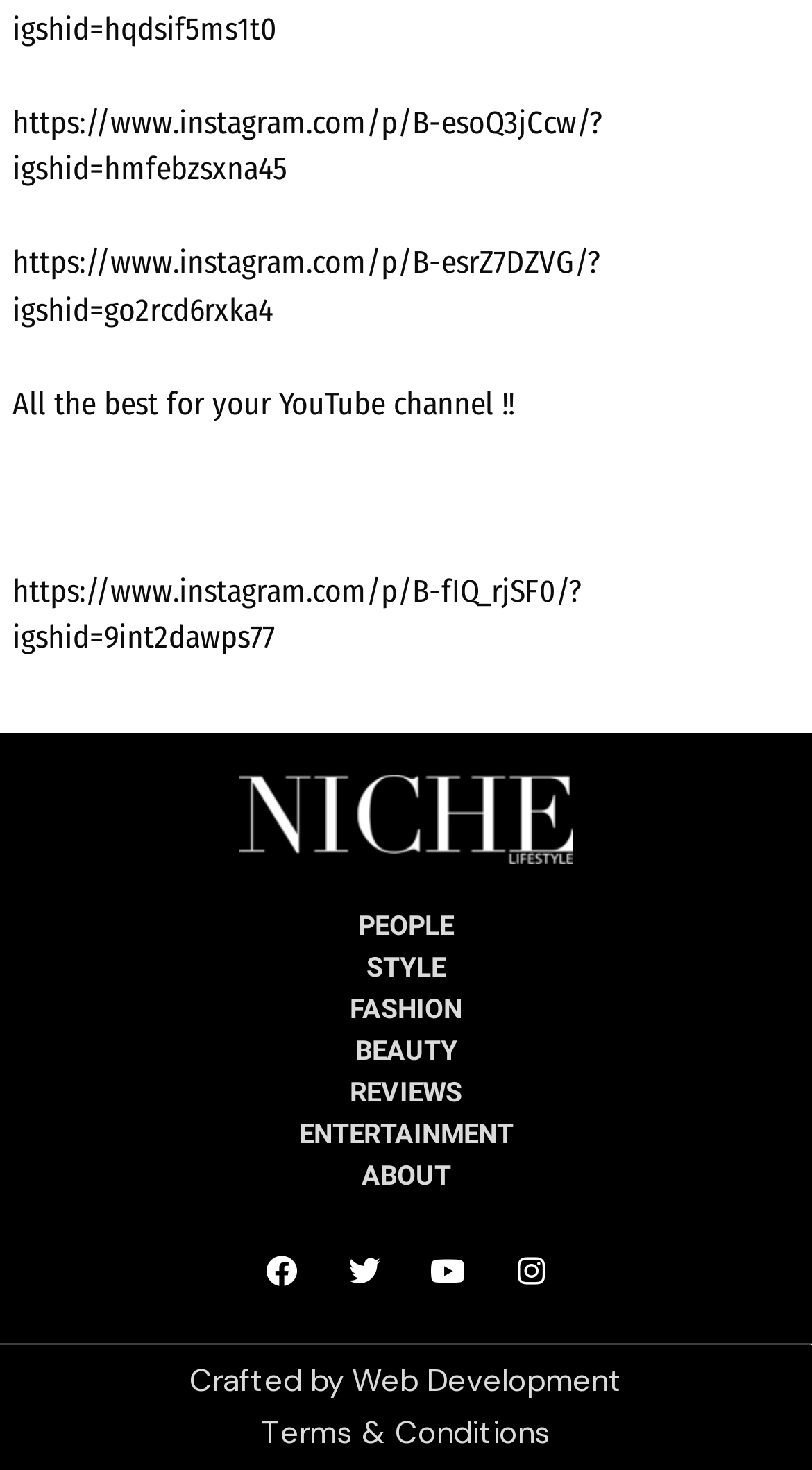Specify the bounding box coordinates of the element's region that should be clicked to achieve the following instruction: "check Facebook". The bounding box coordinates consist of four float numbers between 0 and 1, in the format [left, top, right, bottom].

[0.308, 0.843, 0.385, 0.885]